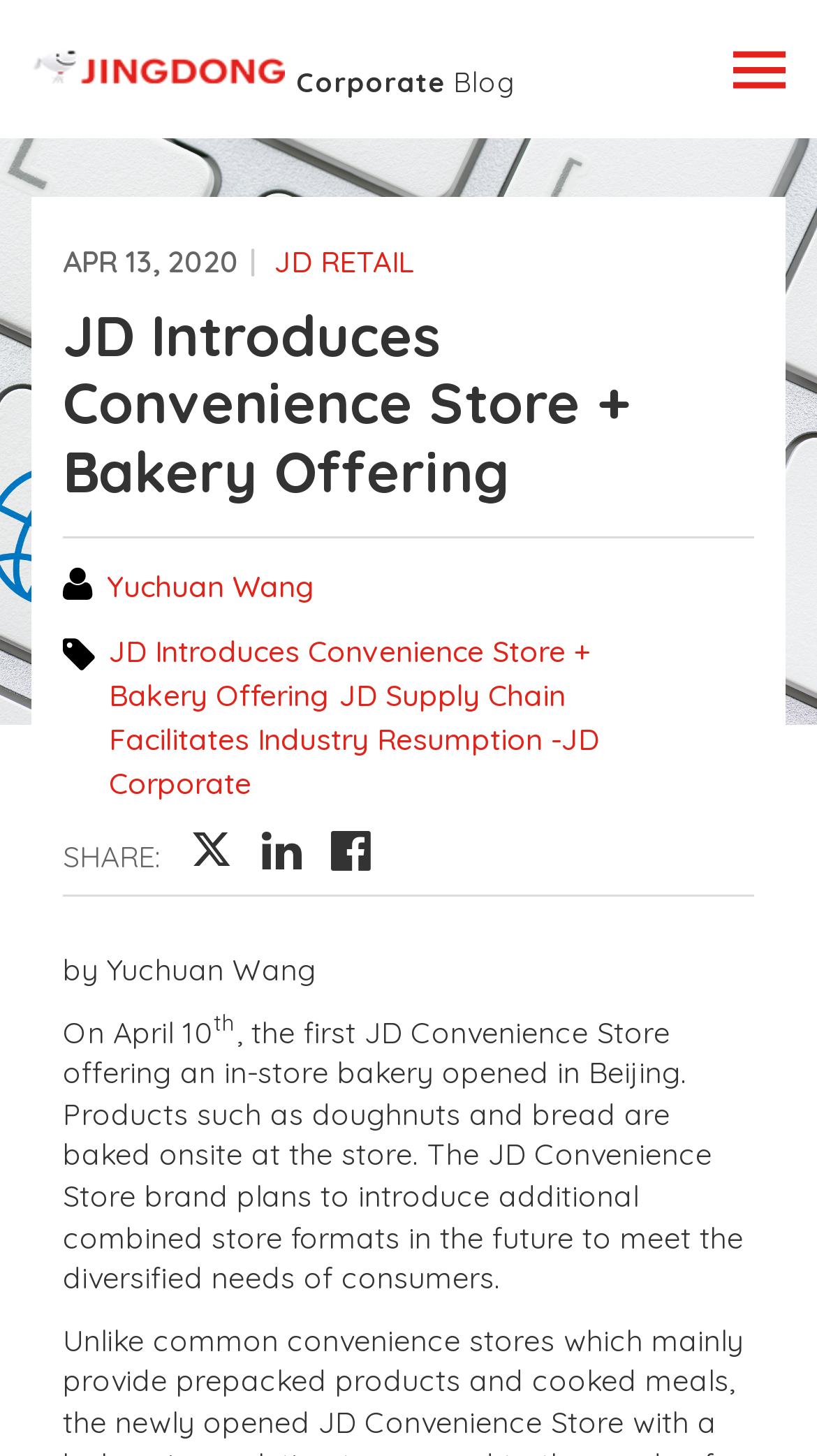Find the bounding box coordinates of the element to click in order to complete this instruction: "Share the article". The bounding box coordinates must be four float numbers between 0 and 1, denoted as [left, top, right, bottom].

[0.208, 0.575, 0.285, 0.601]